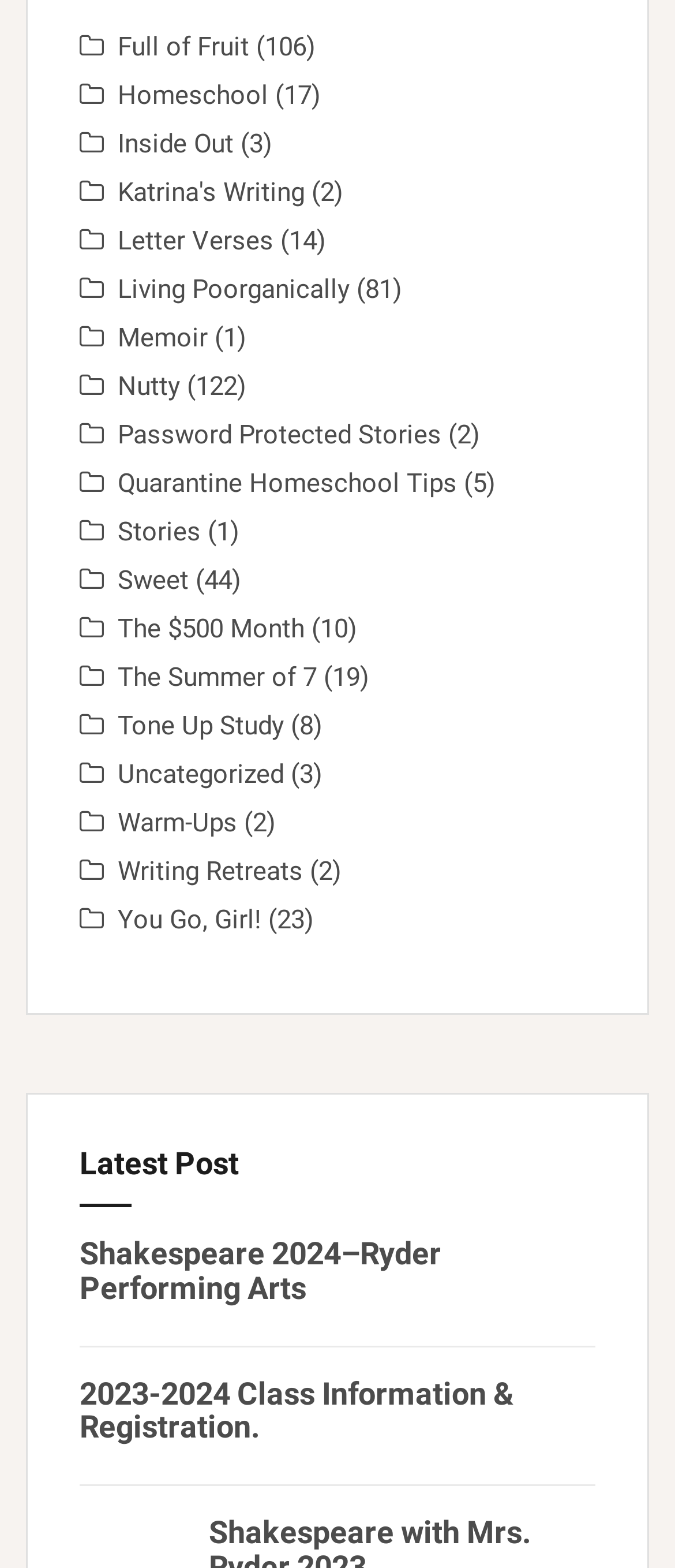Identify the bounding box coordinates of the region that needs to be clicked to carry out this instruction: "explore Shakespeare 2024–Ryder Performing Arts". Provide these coordinates as four float numbers ranging from 0 to 1, i.e., [left, top, right, bottom].

[0.118, 0.788, 0.654, 0.833]